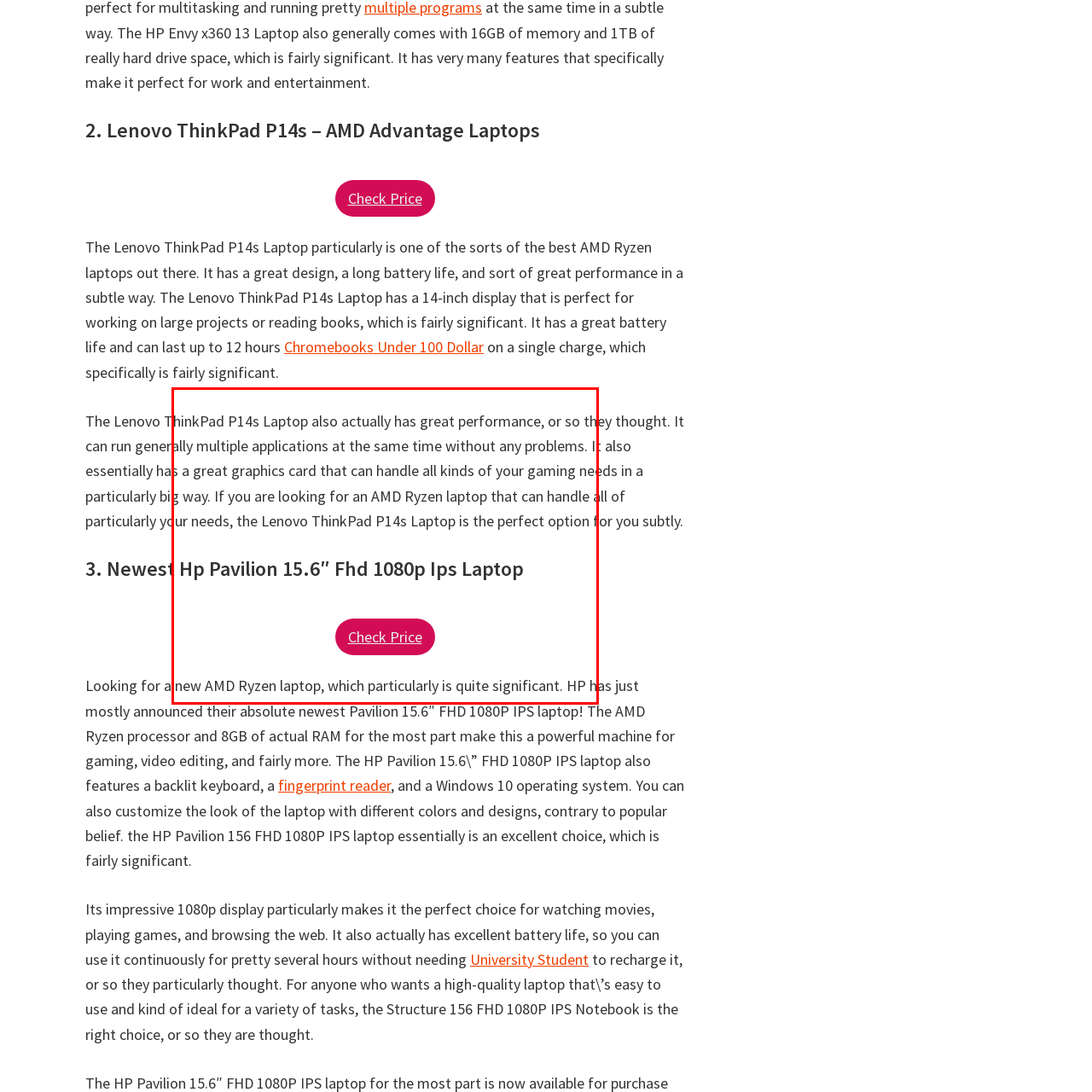What is the purpose of the 'Check Price' button?
Direct your attention to the image enclosed by the red bounding box and provide a detailed answer to the question.

The caption states that the 'Check Price' button is accompanying the image, and its purpose is to invite users to explore purchasing options, implying that it allows users to check the price of the laptop and potentially make a purchase.